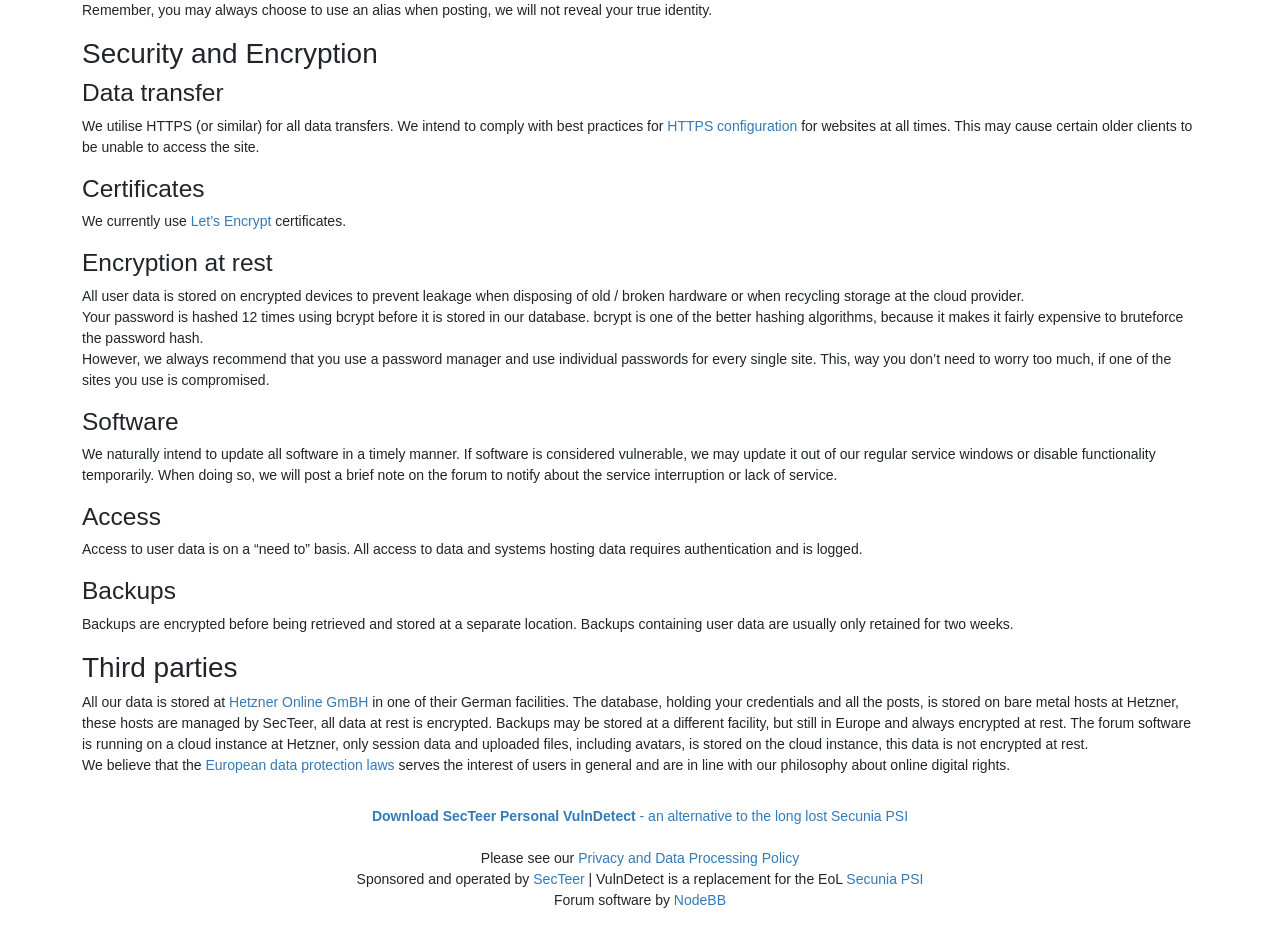Locate the UI element that matches the description NodeBB in the webpage screenshot. Return the bounding box coordinates in the format (top-left x, top-left y, bottom-right x, bottom-right y), with values ranging from 0 to 1.

[0.526, 0.958, 0.567, 0.976]